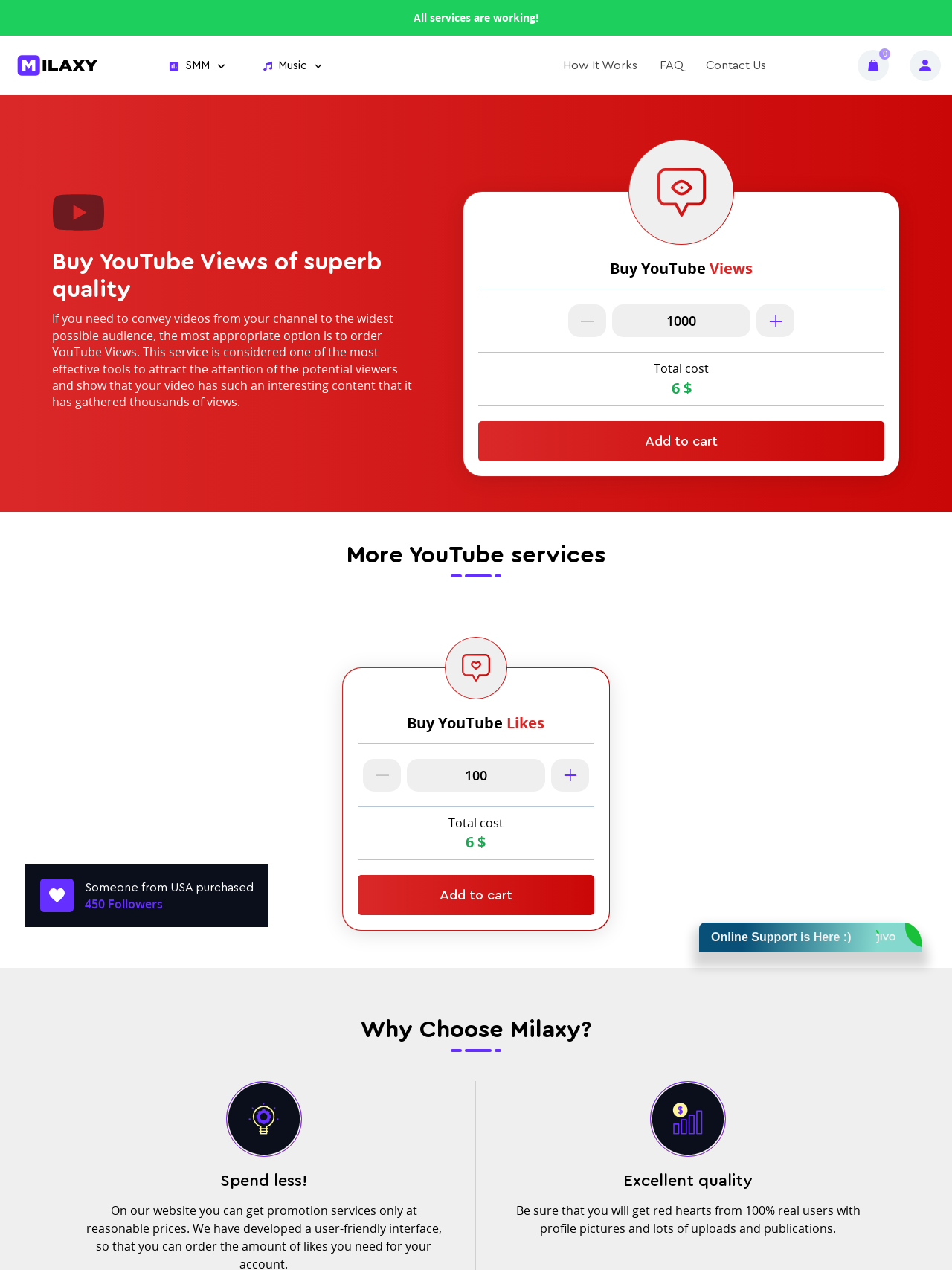Please determine the bounding box coordinates of the element's region to click in order to carry out the following instruction: "Click on 'Add to cart'". The coordinates should be four float numbers between 0 and 1, i.e., [left, top, right, bottom].

[0.502, 0.331, 0.929, 0.363]